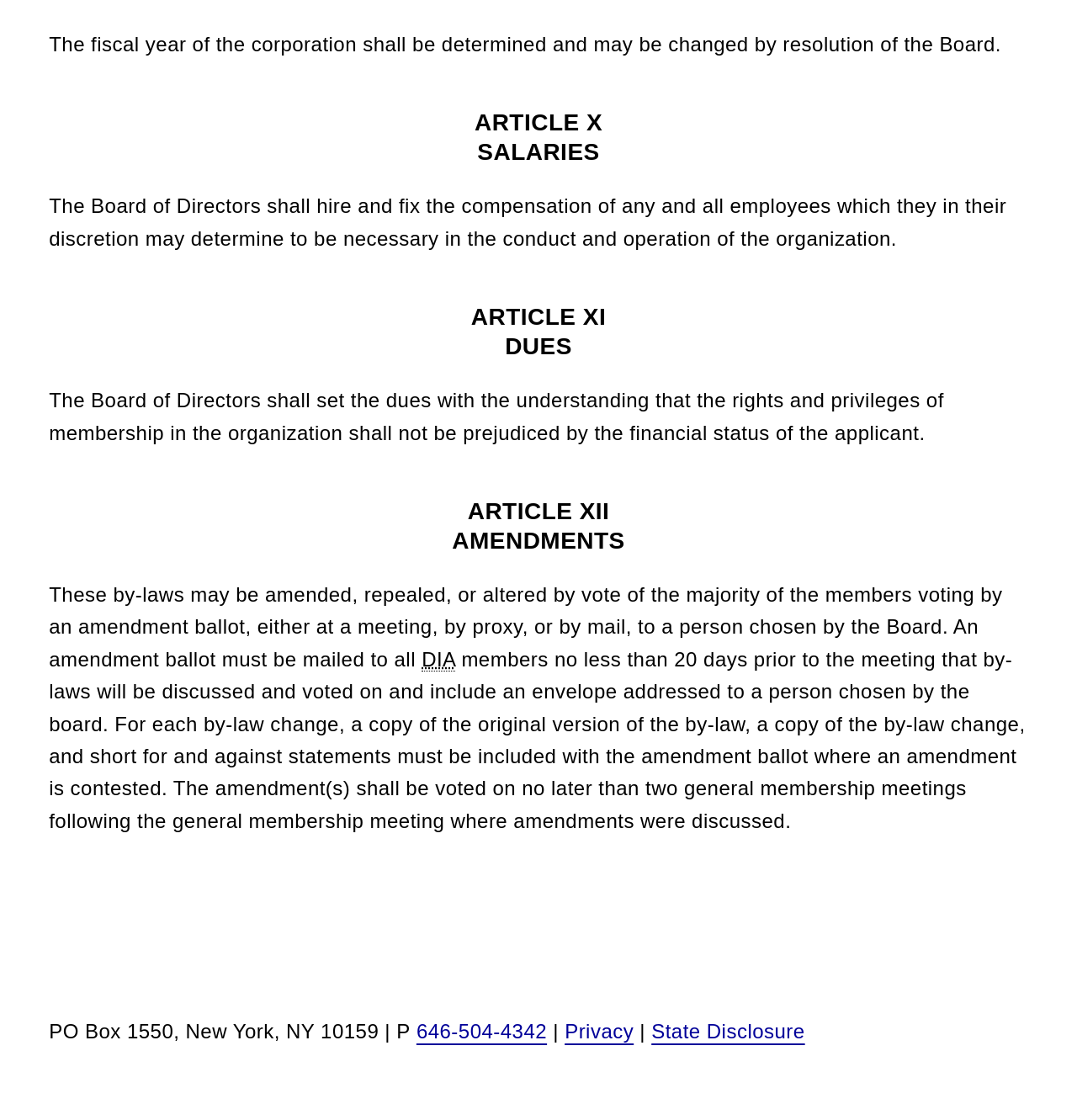What is the purpose of the Board of Directors according to ARTICLE X?
Kindly offer a detailed explanation using the data available in the image.

The second static text element on the webpage, which is under the heading 'ARTICLE X SALARIES', states that 'The Board of Directors shall hire and fix the compensation of any and all employees which they in their discretion may determine to be necessary in the conduct and operation of the organization.' This implies that the purpose of the Board of Directors according to ARTICLE X is to hire and fix the compensation of employees.